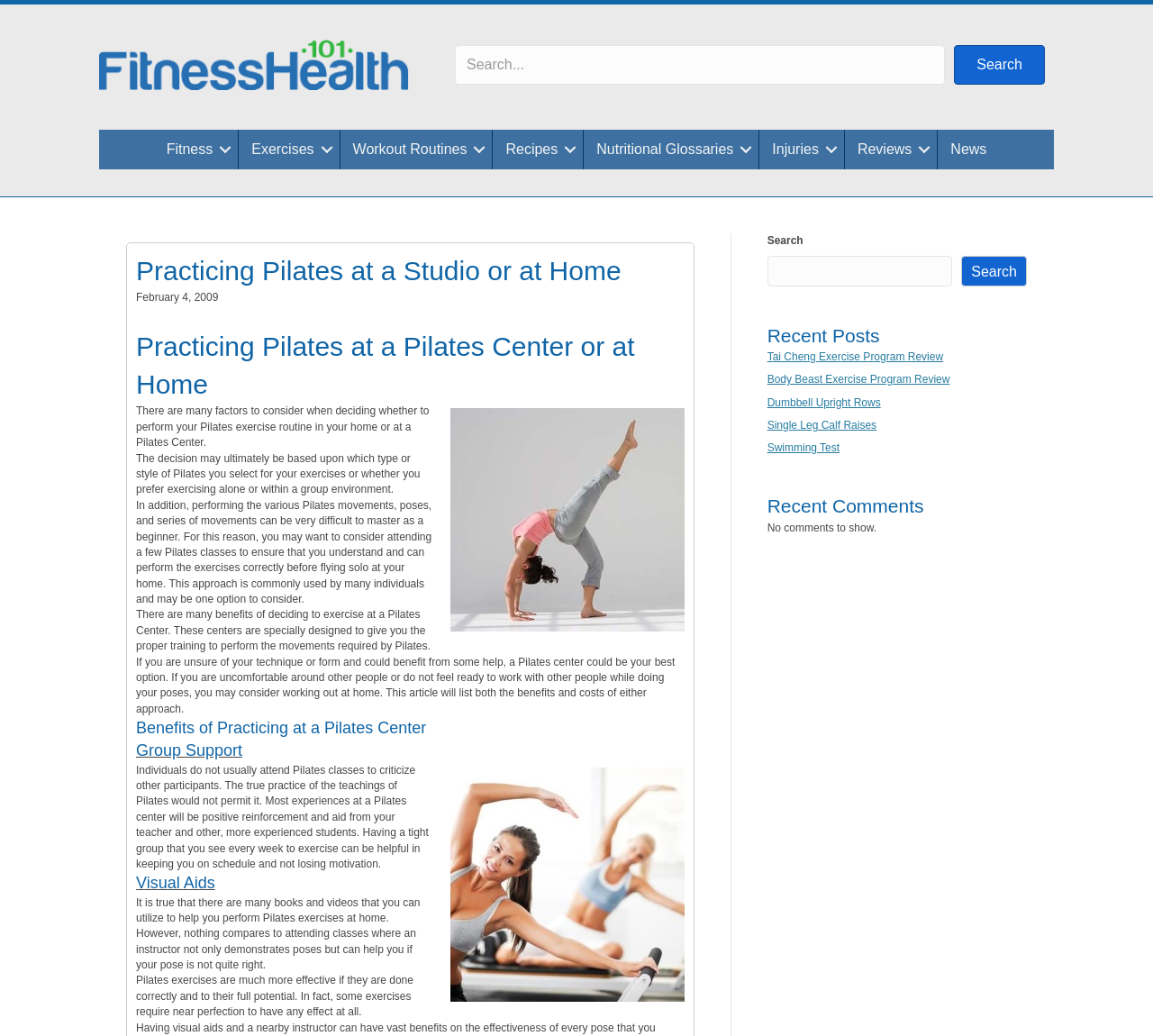Generate the text content of the main heading of the webpage.

Practicing Pilates at a Studio or at Home